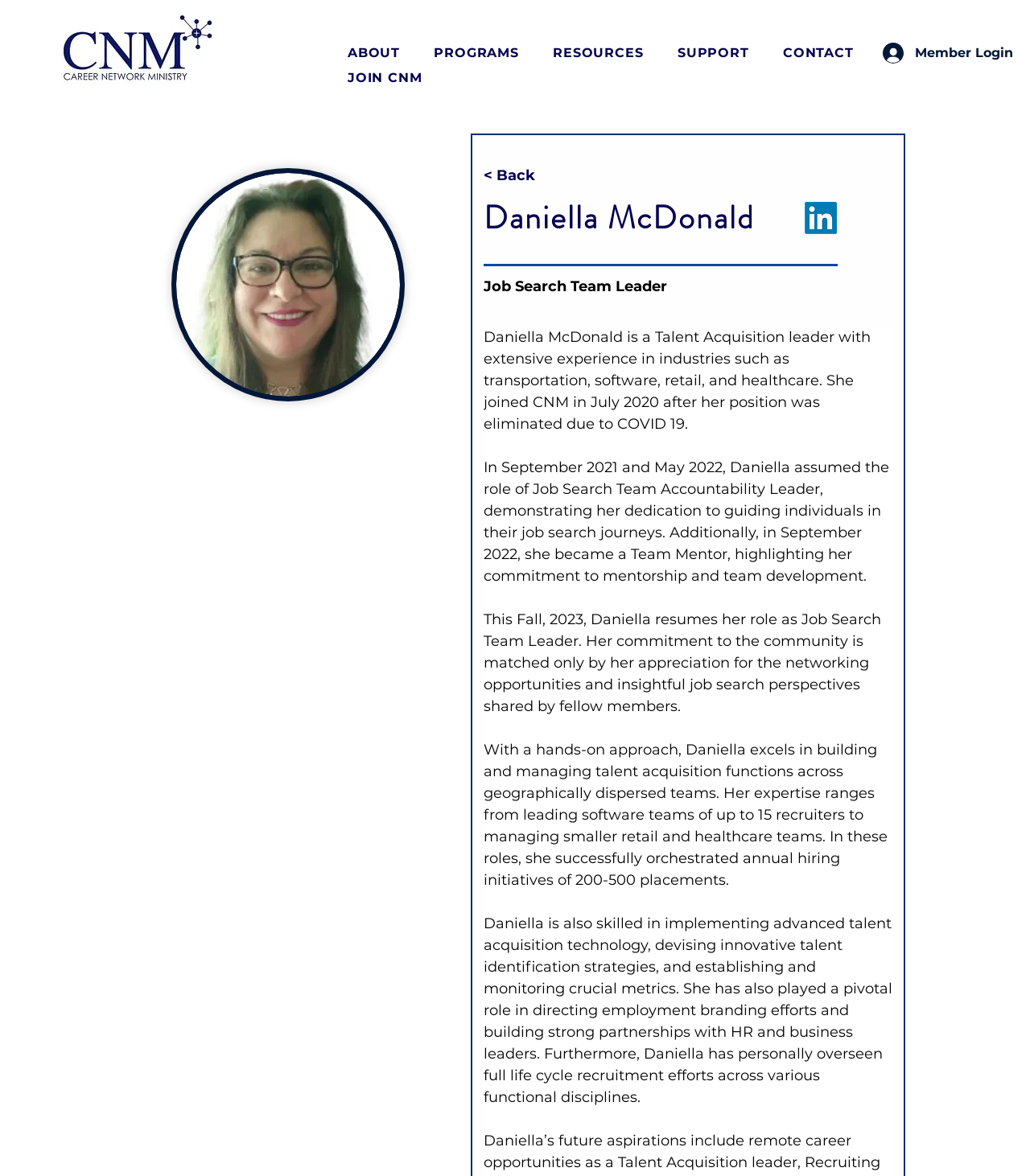Given the description Member Login, predict the bounding box coordinates of the UI element. Ensure the coordinates are in the format (top-left x, top-left y, bottom-right x, bottom-right y) and all values are between 0 and 1.

[0.846, 0.032, 0.911, 0.058]